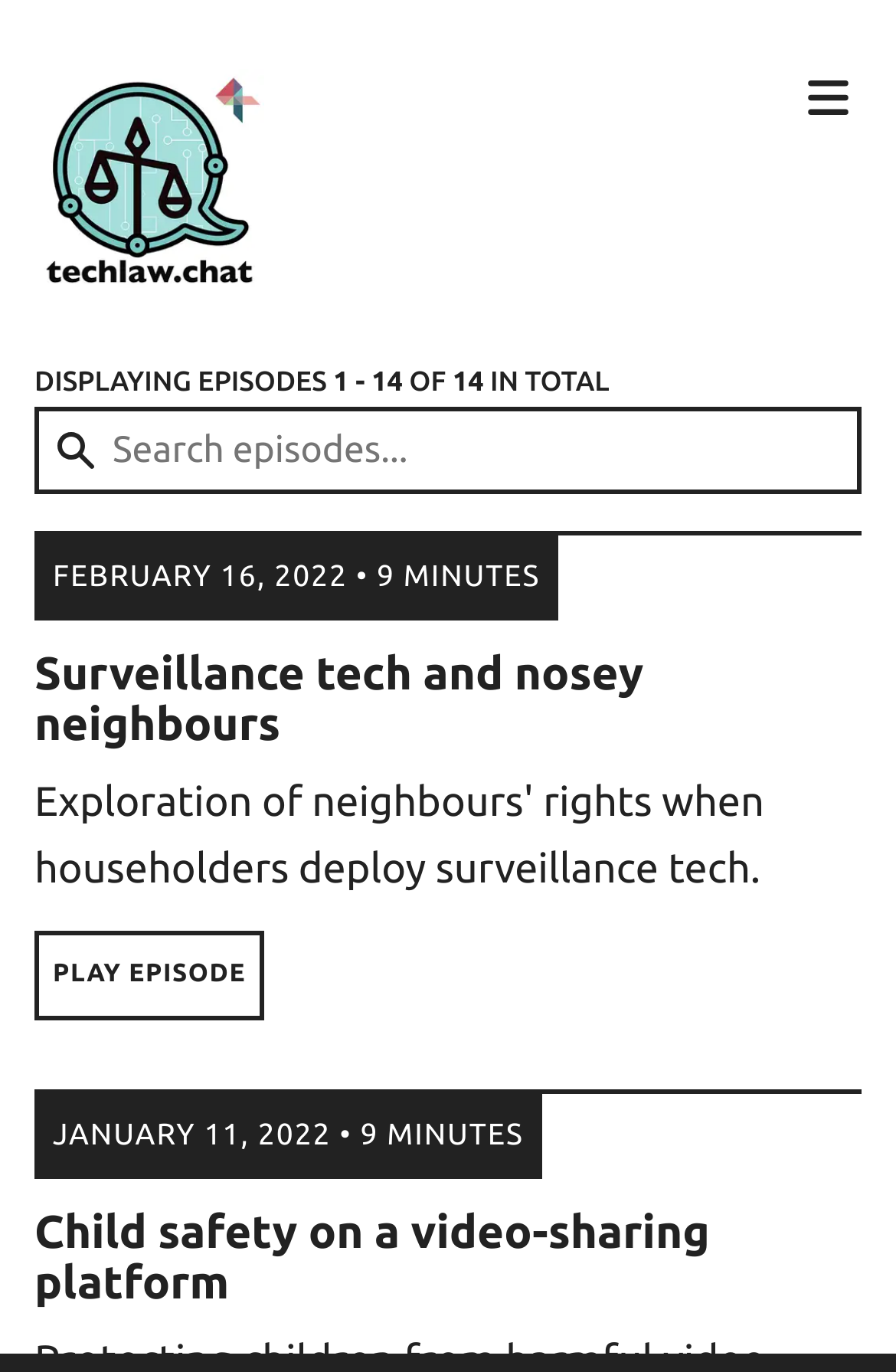Please give a concise answer to this question using a single word or phrase: 
How many total episodes are there?

IN TOTAL